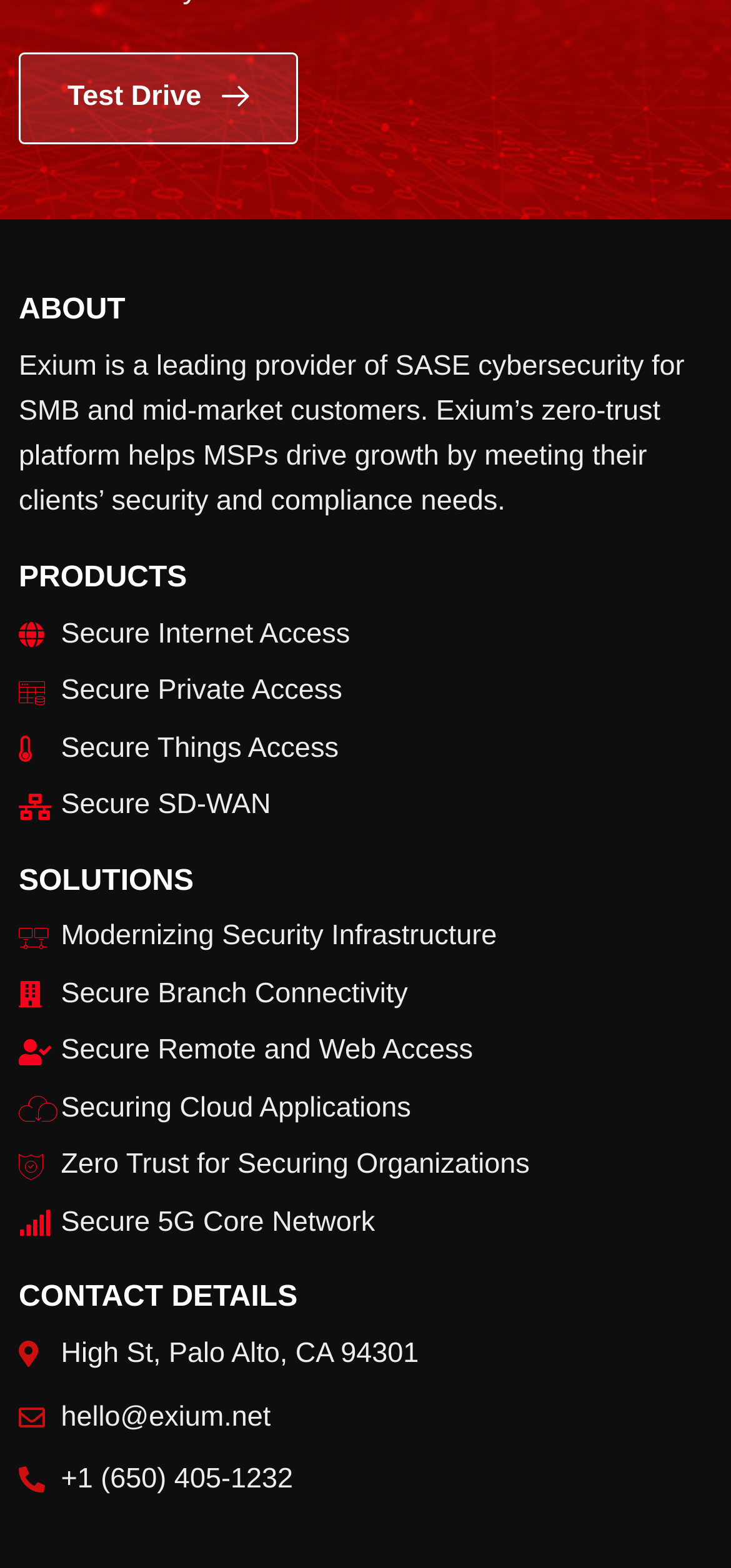Locate the bounding box coordinates of the element that needs to be clicked to carry out the instruction: "View 'Zero Trust for Securing Organizations' solution". The coordinates should be given as four float numbers ranging from 0 to 1, i.e., [left, top, right, bottom].

[0.026, 0.731, 0.974, 0.757]